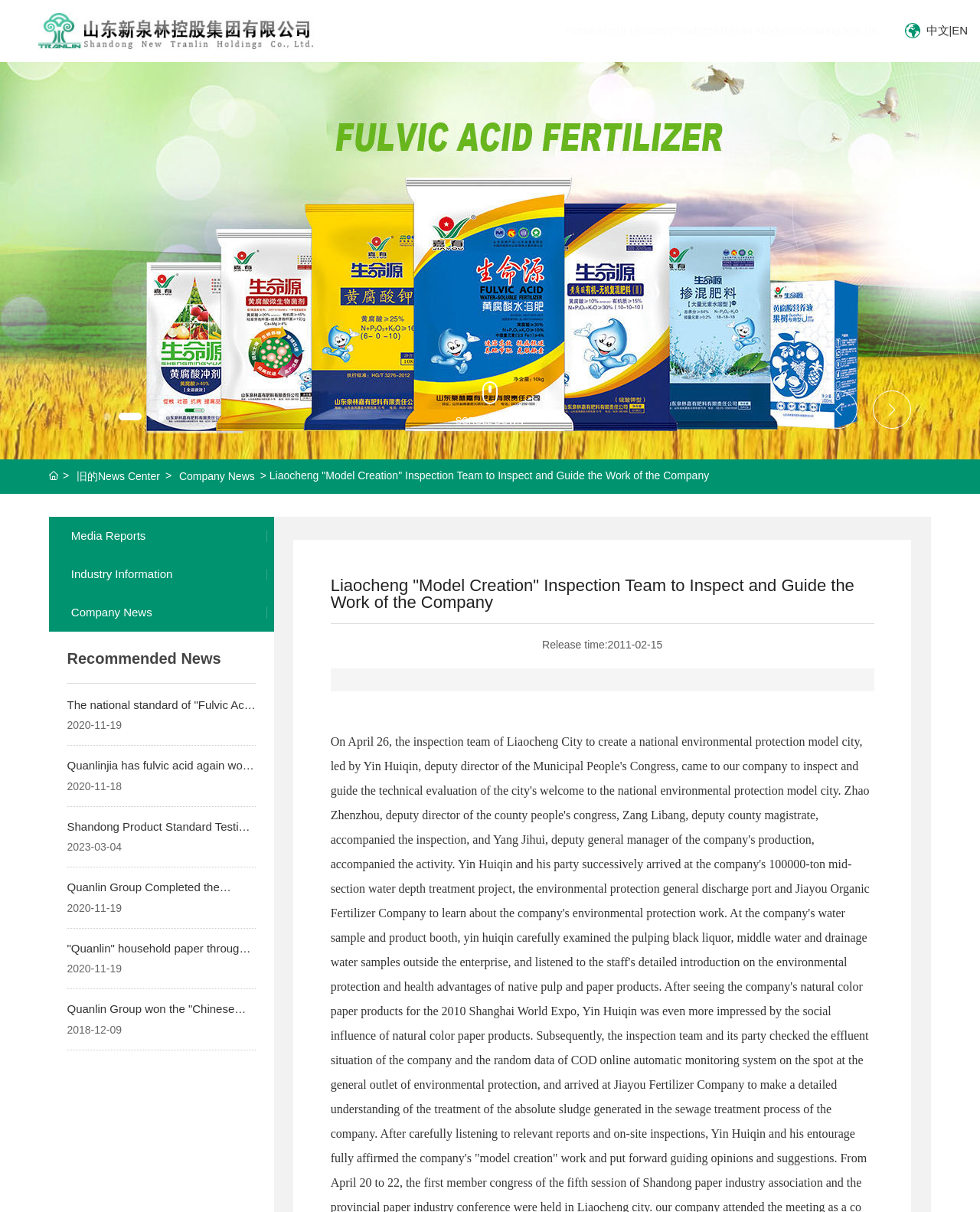Provide an in-depth caption for the elements present on the webpage.

The webpage appears to be a company's news and information portal. At the top, there is a logo "New Tranlin" with a corresponding image, followed by a navigation menu with links to "Home", "About Us", "News", "Products", "Tranlin Model", "Innovating", and "Join us". To the right of the navigation menu, there is a language selection option with links to "中文" and "EN".

Below the navigation menu, there is a large image that spans the entire width of the page. Underneath the image, there are three buttons to navigate through slides.

On the left side of the page, there is a section with a heading "Liaocheng 'Model Creation' Inspection Team to Inspect and Guide the Work of the Company". Below the heading, there is a horizontal separator line, followed by a release time "2011-02-15".

To the right of the heading section, there is a list of news articles with titles, dates, and brief descriptions. The news articles are arranged in a vertical column, with the most recent article at the top. Each article has a link to read more, and the dates range from 2011 to 2023.

At the top-right corner of the page, there is a small image and a link to "旧的News Center". Below it, there are links to "Company News", "Media Reports", and "Industry Information".

Overall, the webpage has a clean and organized layout, with a focus on presenting news and information about the company.